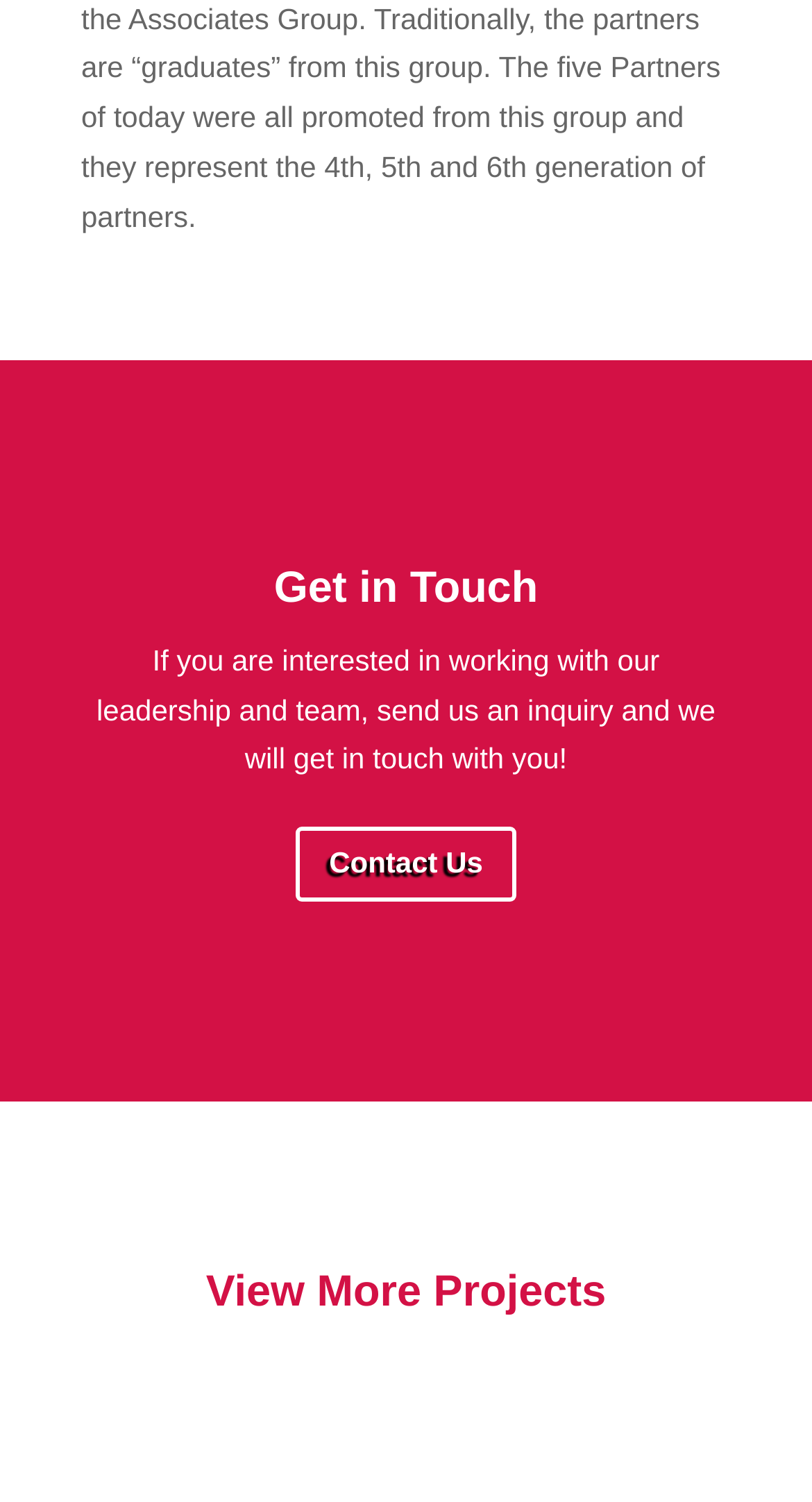Please determine the bounding box of the UI element that matches this description: Susan Elena Esquivel. The coordinates should be given as (top-left x, top-left y, bottom-right x, bottom-right y), with all values between 0 and 1.

None